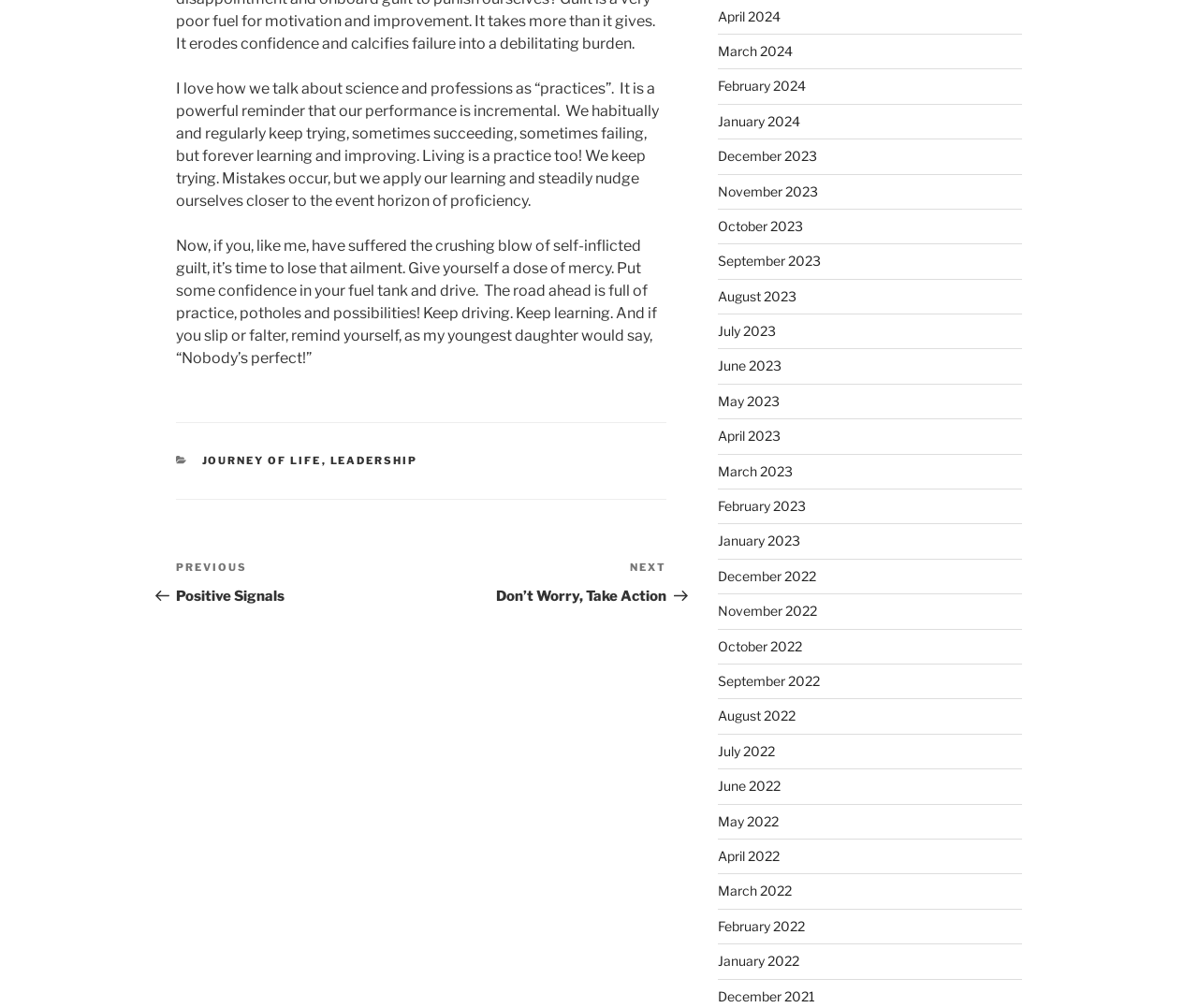Pinpoint the bounding box coordinates of the area that must be clicked to complete this instruction: "Read the previous post".

[0.147, 0.555, 0.352, 0.6]